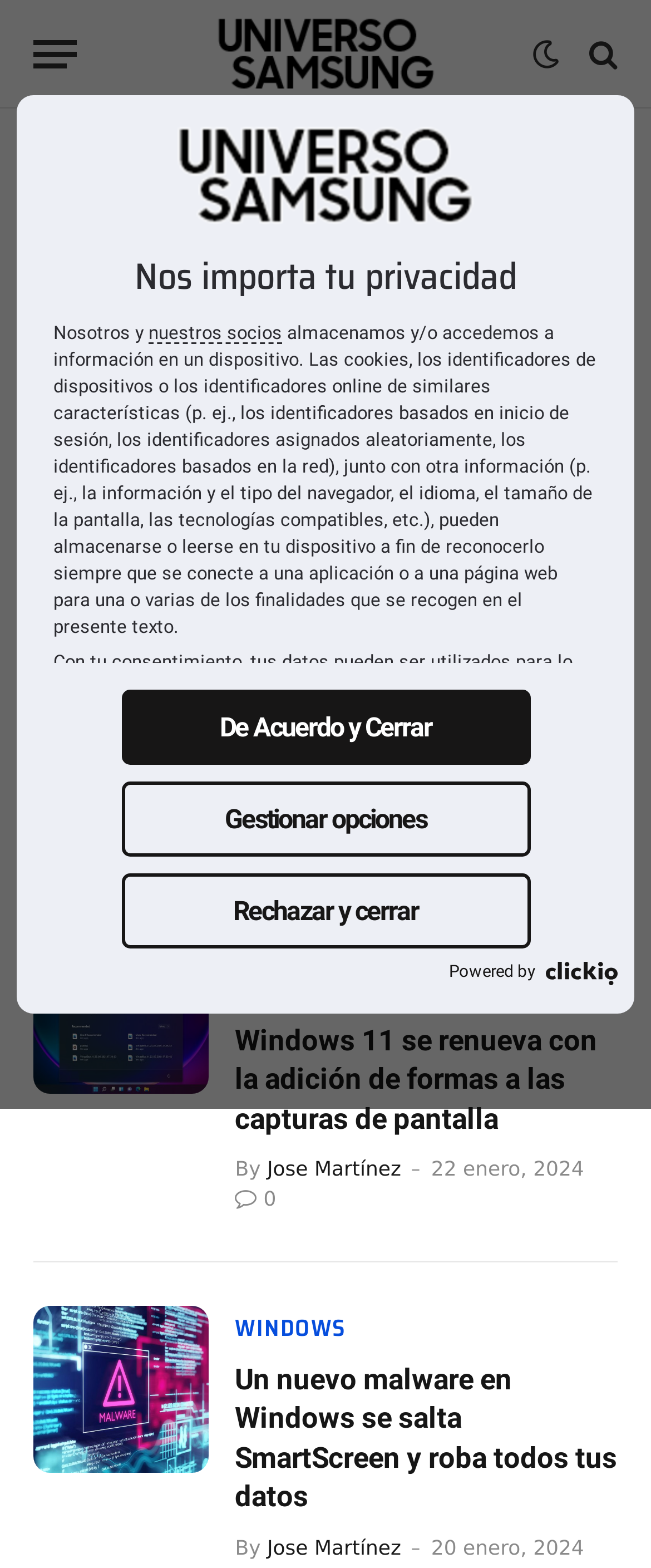Please identify the bounding box coordinates of the area that needs to be clicked to follow this instruction: "View the 'PC y Chromebook' category".

[0.213, 0.091, 0.486, 0.105]